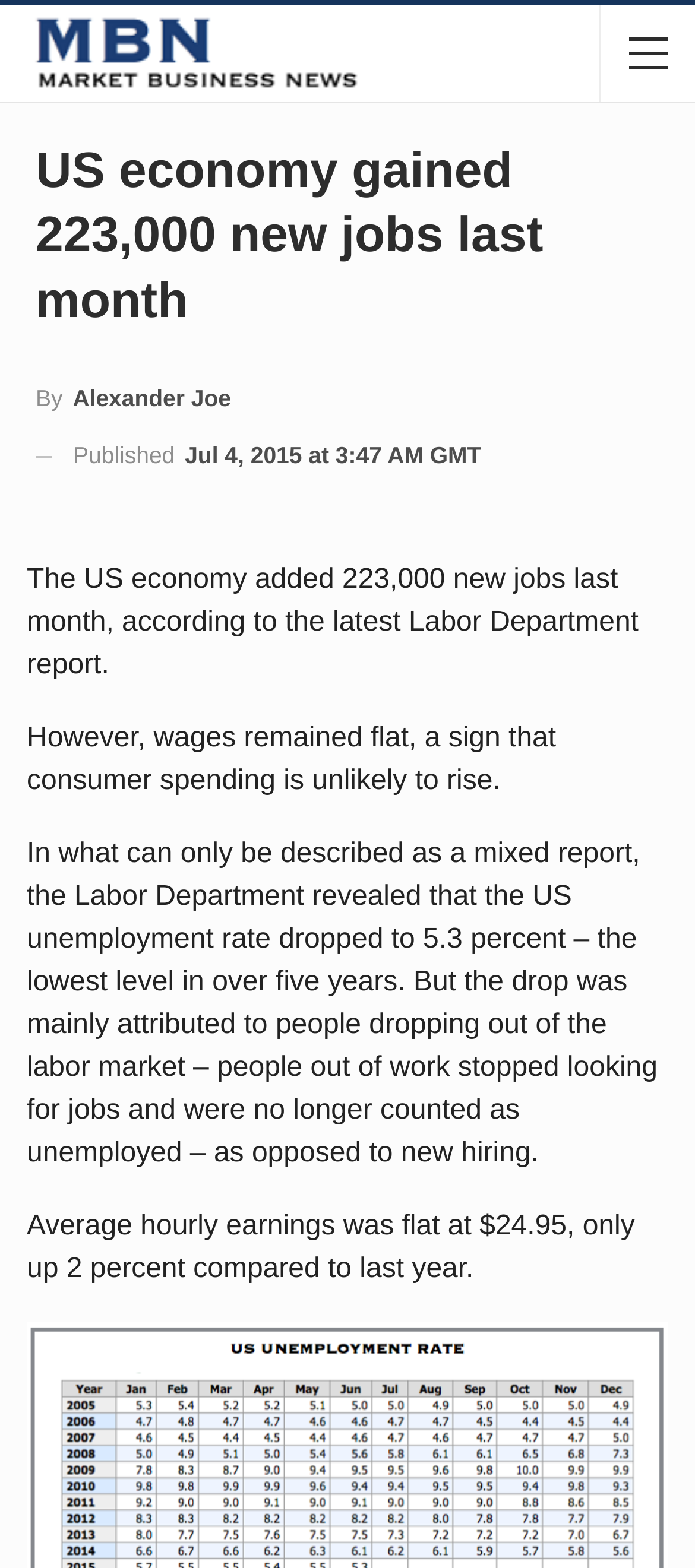Use a single word or phrase to answer the question: Who is the author of the article?

Alexander Joe